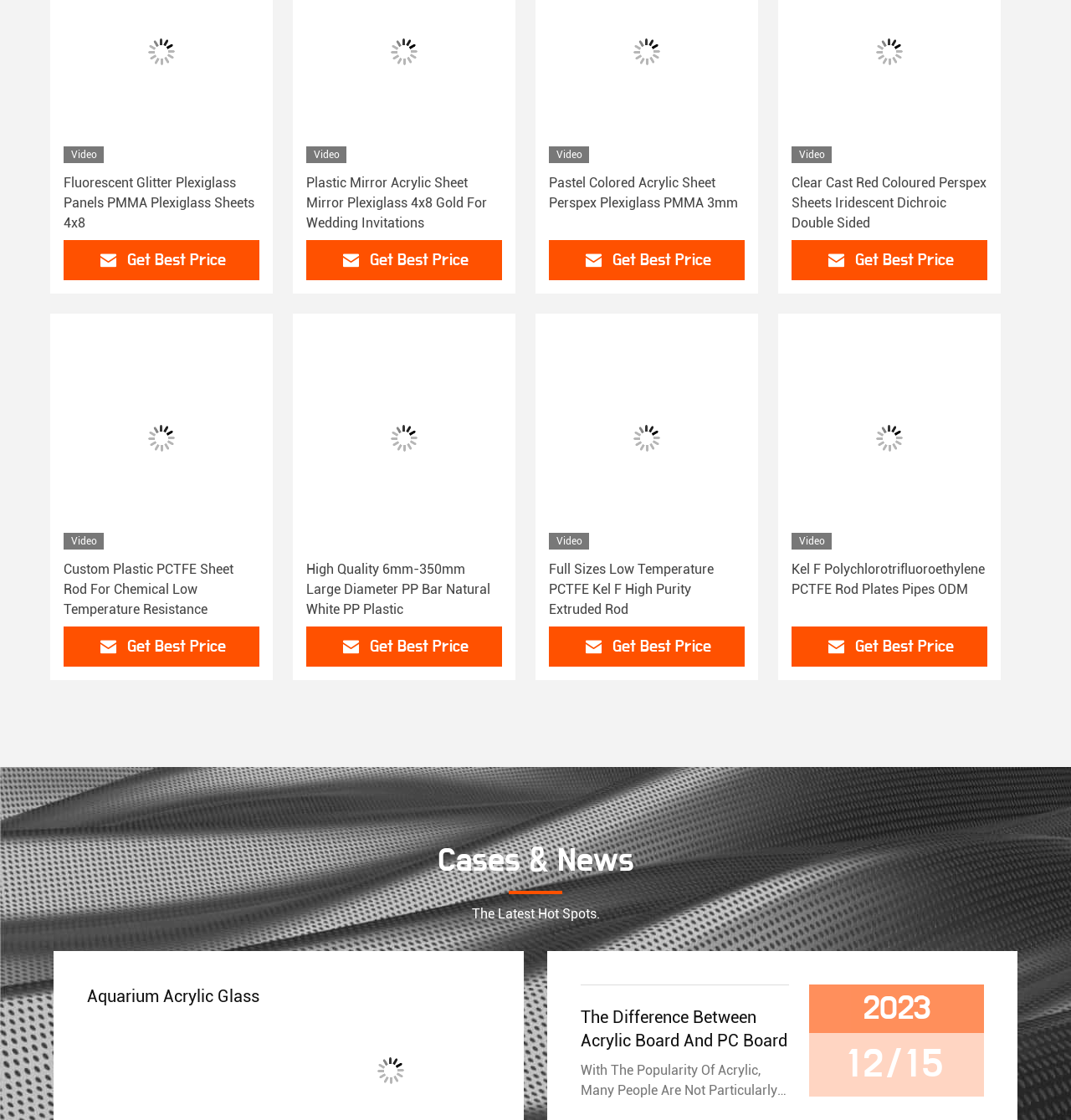Specify the bounding box coordinates of the element's region that should be clicked to achieve the following instruction: "Get the best price for 'Plastic Mirror Acrylic Sheet Mirror Plexiglass 4x8 Gold For Wedding Invitations'". The bounding box coordinates consist of four float numbers between 0 and 1, in the format [left, top, right, bottom].

[0.345, 0.224, 0.437, 0.239]